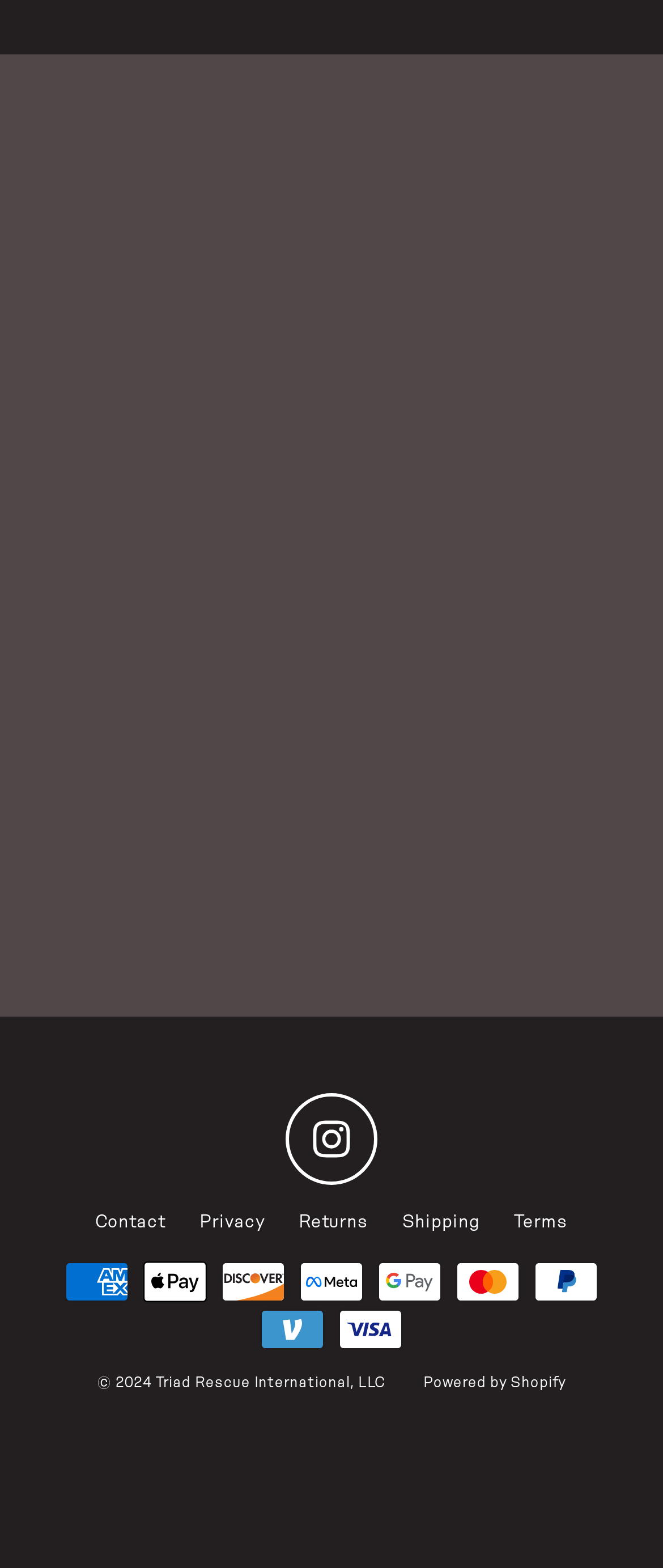Point out the bounding box coordinates of the section to click in order to follow this instruction: "Click on a date".

None